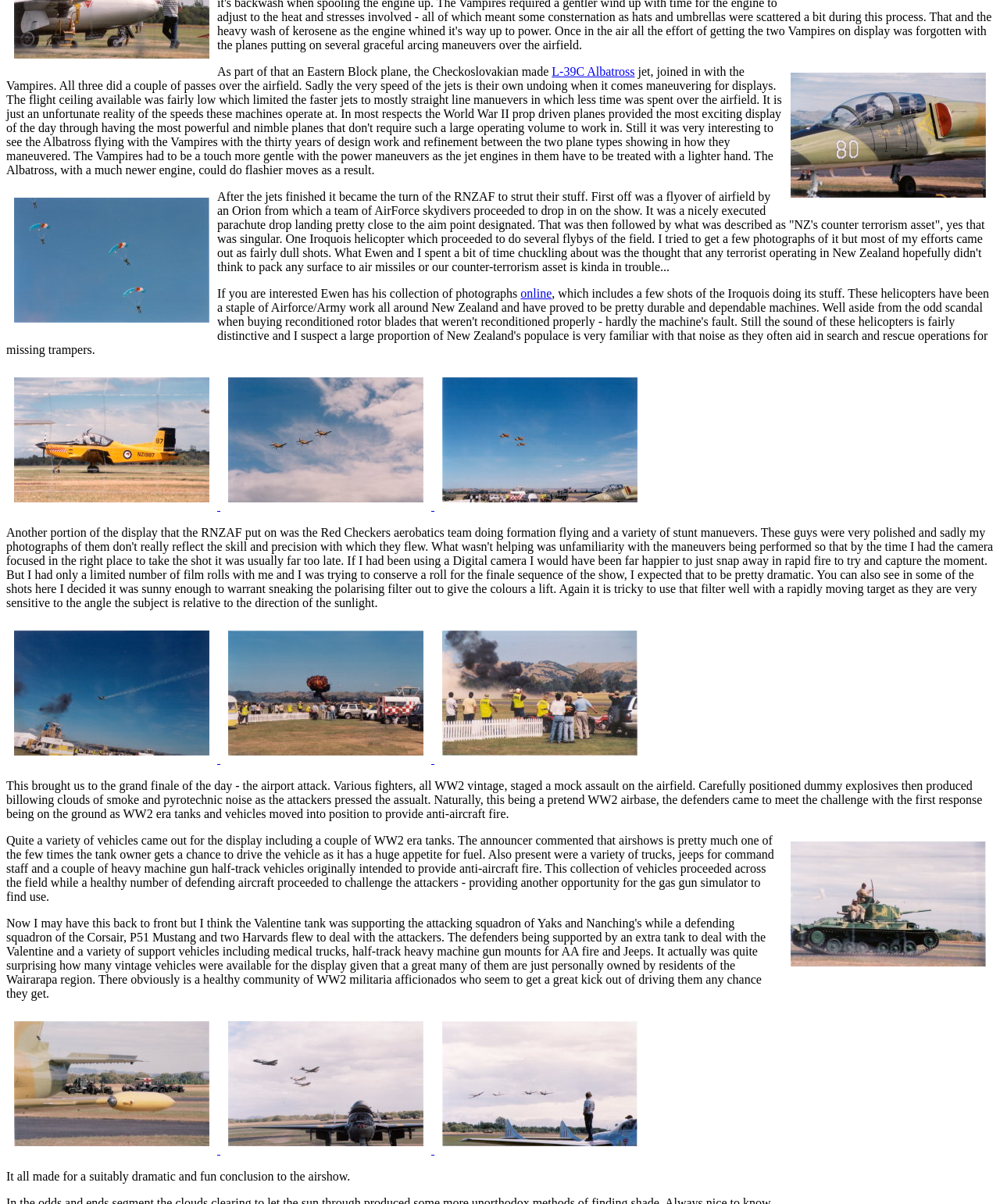Show the bounding box coordinates of the region that should be clicked to follow the instruction: "Read more about the RNZAF Red Checkers formation flying."

[0.22, 0.415, 0.434, 0.426]